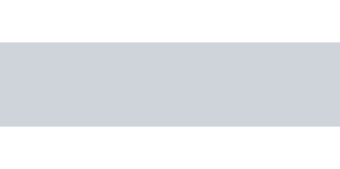Elaborate on the elements present in the image.

The image features a prominent centerpiece dedicated to Priyanka Chopra, highlighting her association with ABC’s show "Quantico." It captures her as a notable figure in entertainment, emphasizing the excitement surrounding her role in the series. The context suggests a blend of glamour and intrigue, appealing to fans of the show and the actress alike. The layout is designed to draw attention, likely intended for promotional or informational purposes, showcasing Chopra's impact on television and her popularity as a public figure.